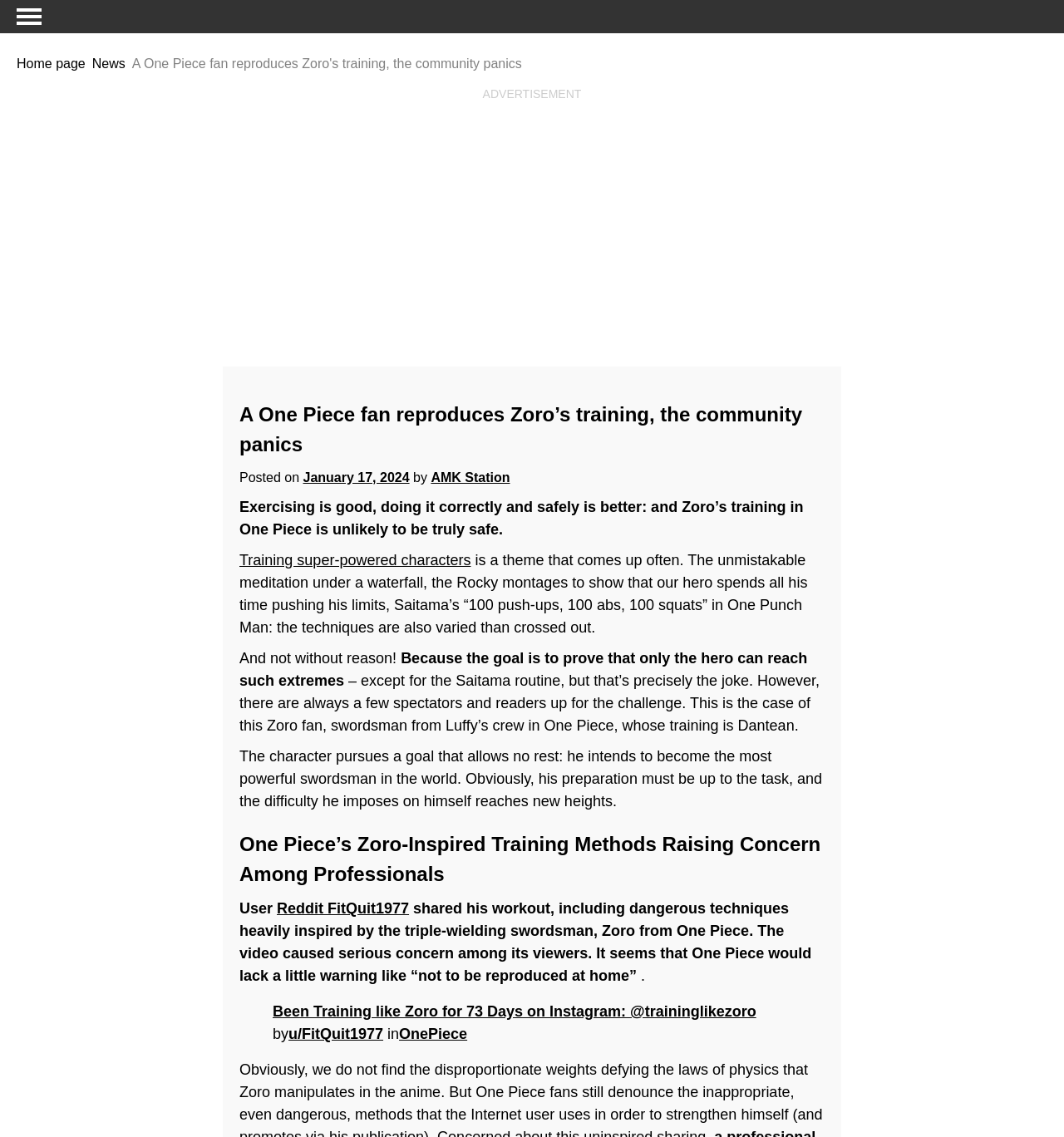Please identify the primary heading on the webpage and return its text.

A One Piece fan reproduces Zoro’s training, the community panics